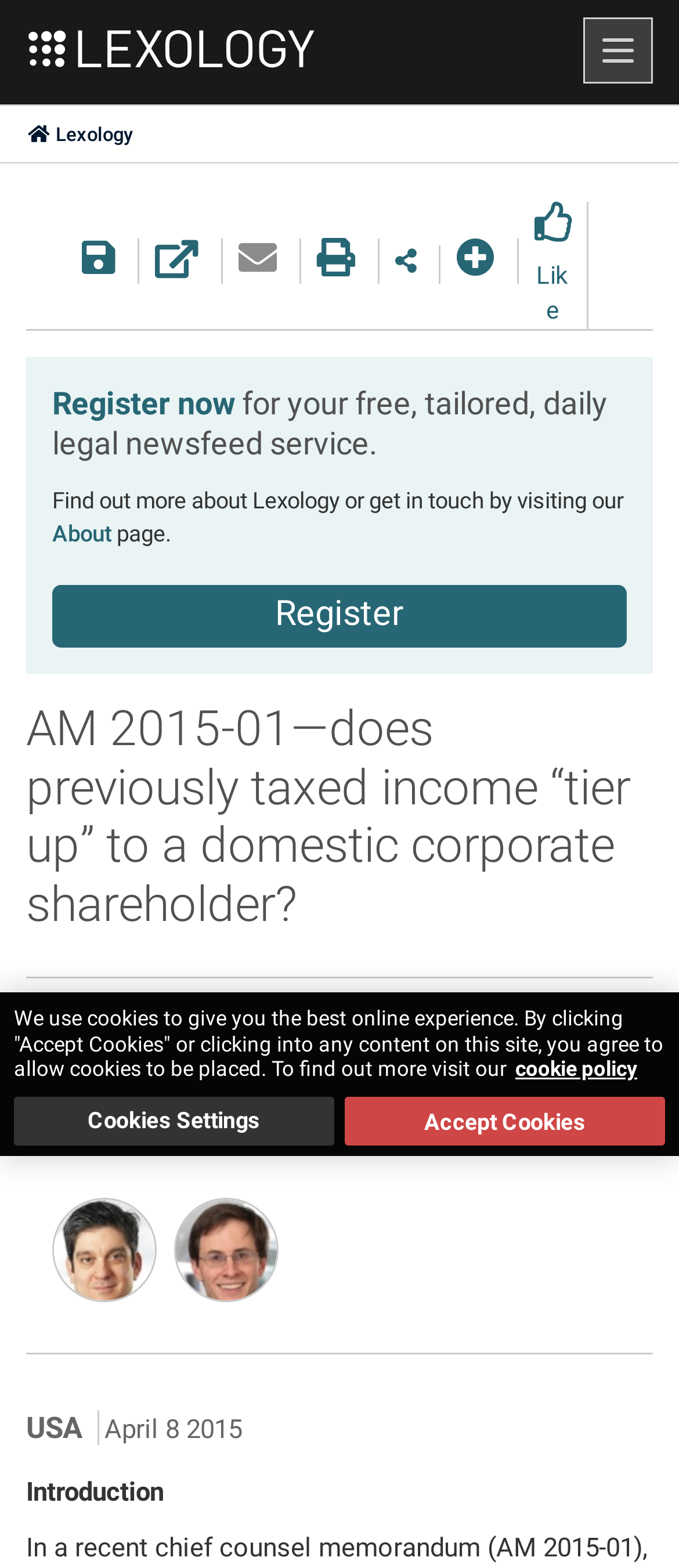Find the bounding box coordinates for the element described here: "Save & file".

[0.121, 0.159, 0.177, 0.177]